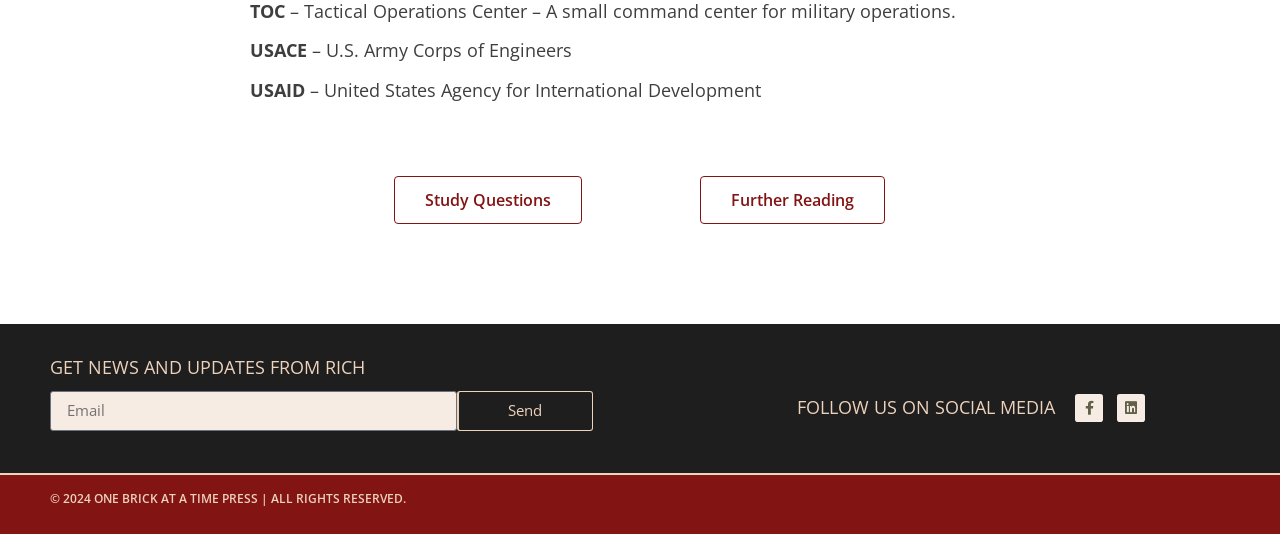From the webpage screenshot, predict the bounding box of the UI element that matches this description: "Further Reading".

[0.547, 0.329, 0.691, 0.419]